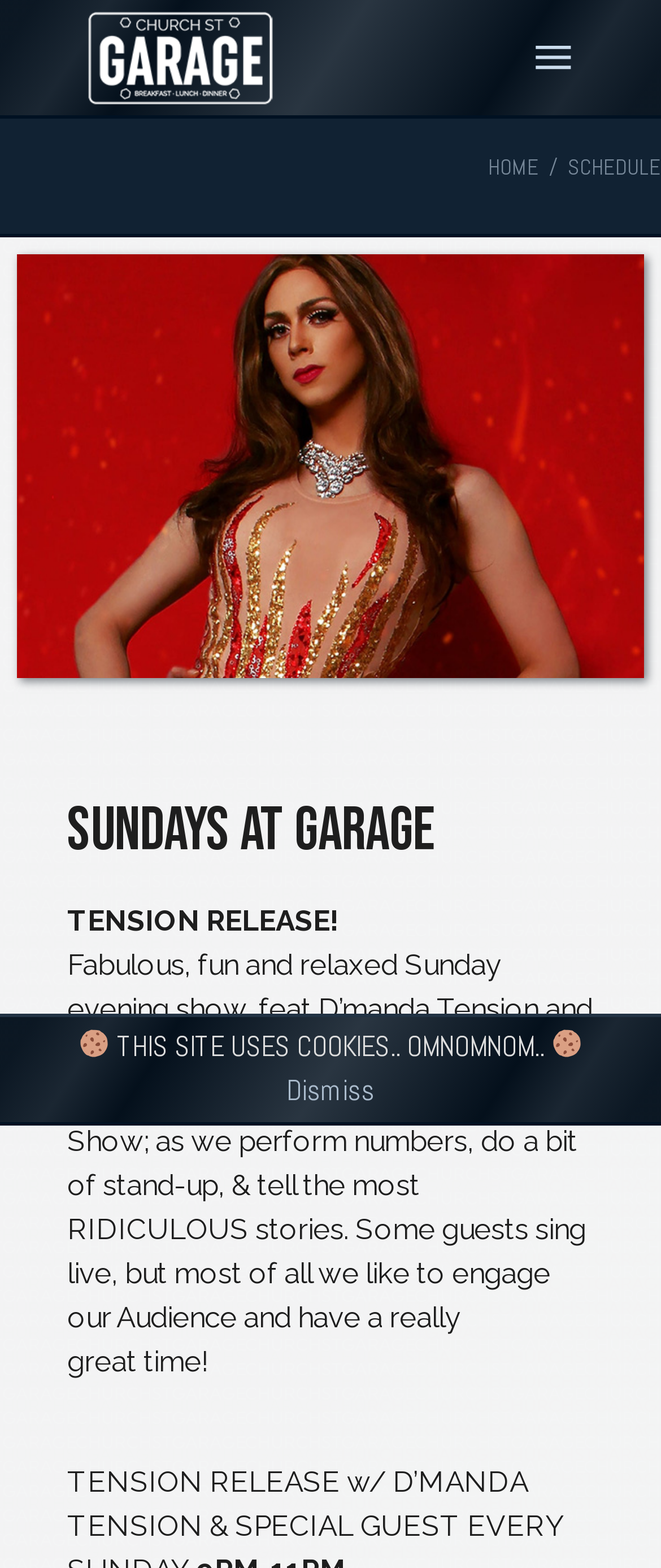Identify the bounding box of the UI element described as follows: "Man and Van NW1". Provide the coordinates as four float numbers in the range of 0 to 1 [left, top, right, bottom].

None